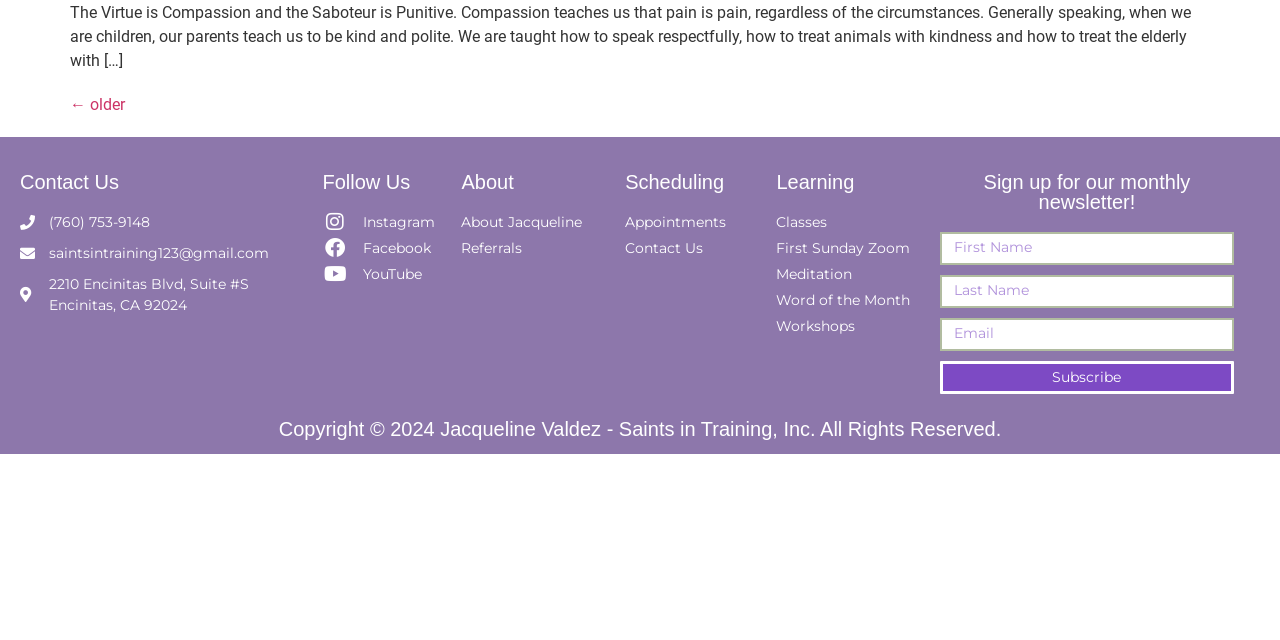Given the element description "parent_node: Email name="form_fields[email]" placeholder="Email"", identify the bounding box of the corresponding UI element.

[0.734, 0.496, 0.964, 0.548]